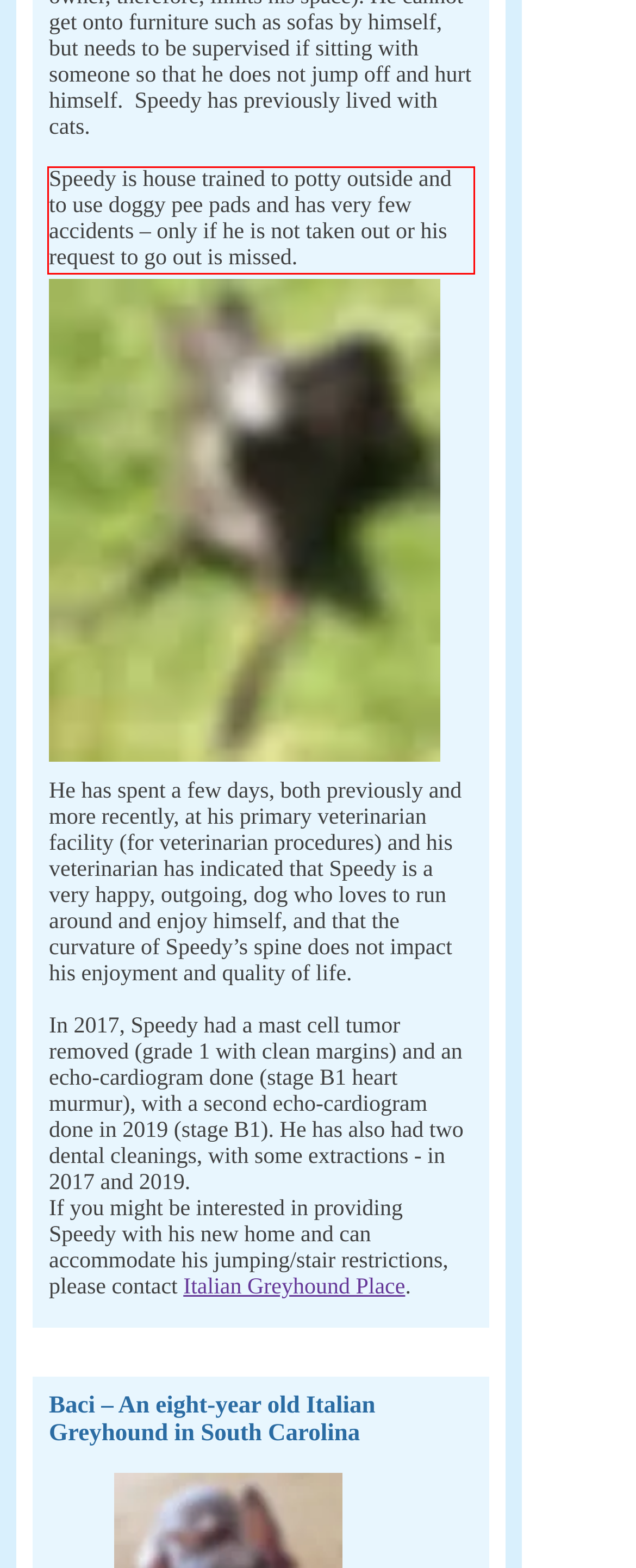Within the screenshot of the webpage, there is a red rectangle. Please recognize and generate the text content inside this red bounding box.

Speedy is house trained to potty outside and to use doggy pee pads and has very few accidents – only if he is not taken out or his request to go out is missed.﻿